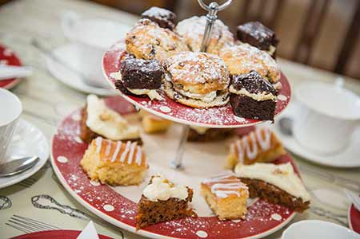Please respond to the question with a concise word or phrase:
What is surrounding the dessert stand?

Elegant white teacups and saucers